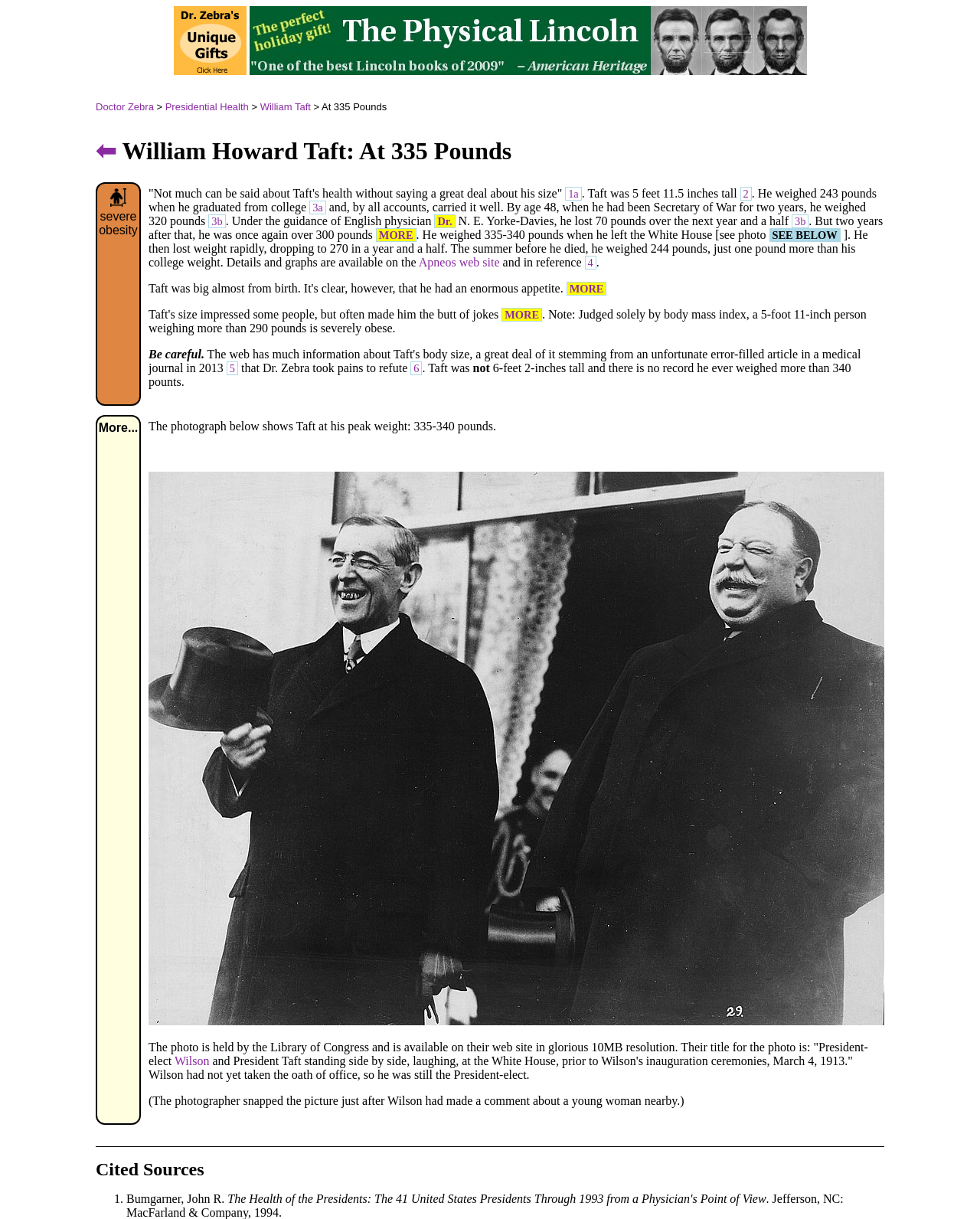Locate the bounding box of the UI element described by: "Presidential Health" in the given webpage screenshot.

[0.169, 0.083, 0.254, 0.092]